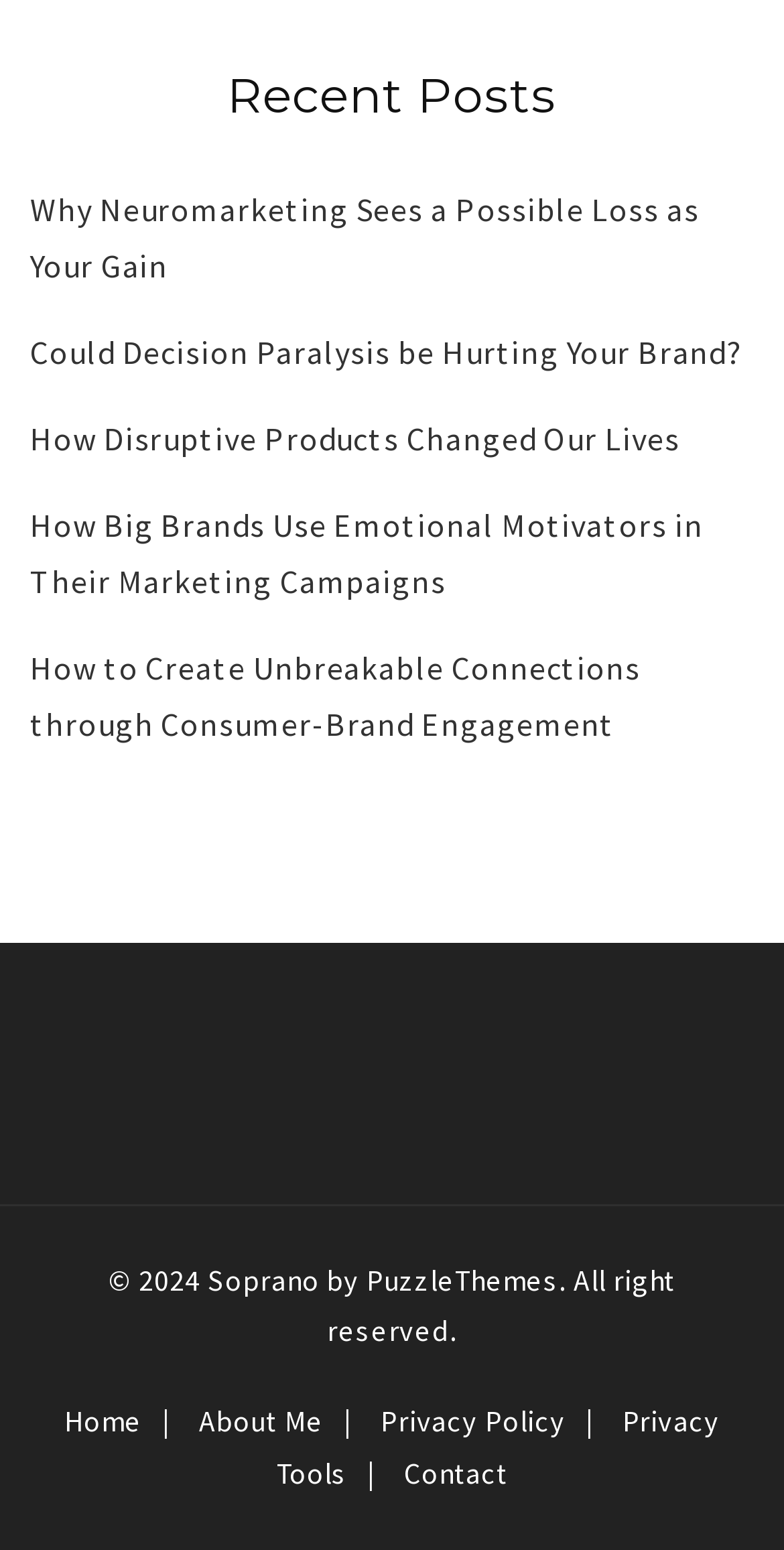Given the element description Contact, predict the bounding box coordinates for the UI element in the webpage screenshot. The format should be (top-left x, top-left y, bottom-right x, bottom-right y), and the values should be between 0 and 1.

[0.515, 0.939, 0.647, 0.962]